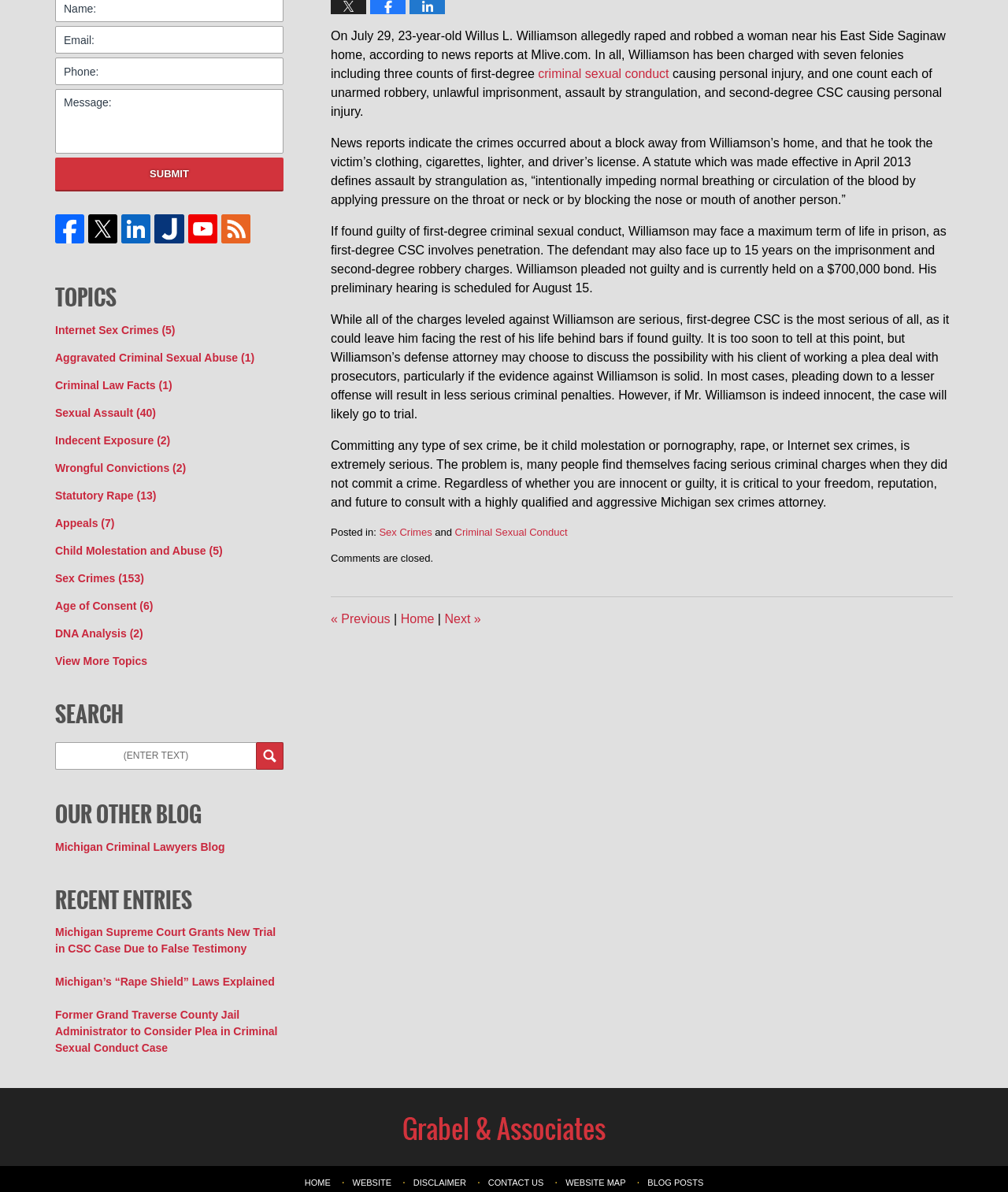Provide the bounding box coordinates for the UI element described in this sentence: "Sex Crimes (153)". The coordinates should be four float values between 0 and 1, i.e., [left, top, right, bottom].

[0.055, 0.478, 0.281, 0.492]